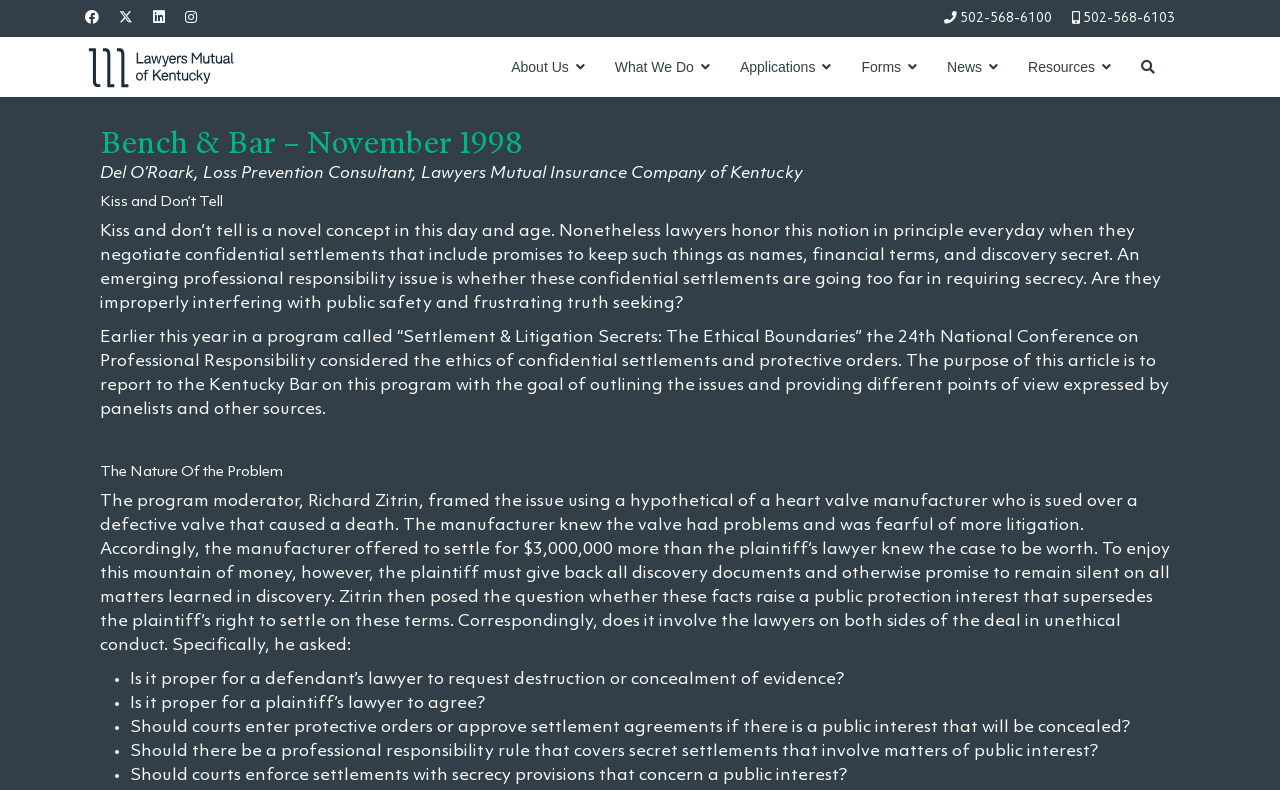Answer the question below in one word or phrase:
What is the name of the company?

Lawyers Mutual of Kentucky